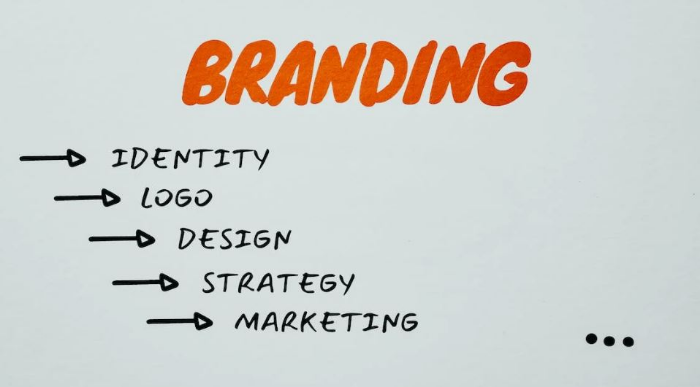What is the background color of the image?
Please answer the question with a detailed and comprehensive explanation.

The caption describes the design of the image as minimalist against a white background, which enhances readability and focus, indicating that the background color of the image is white.